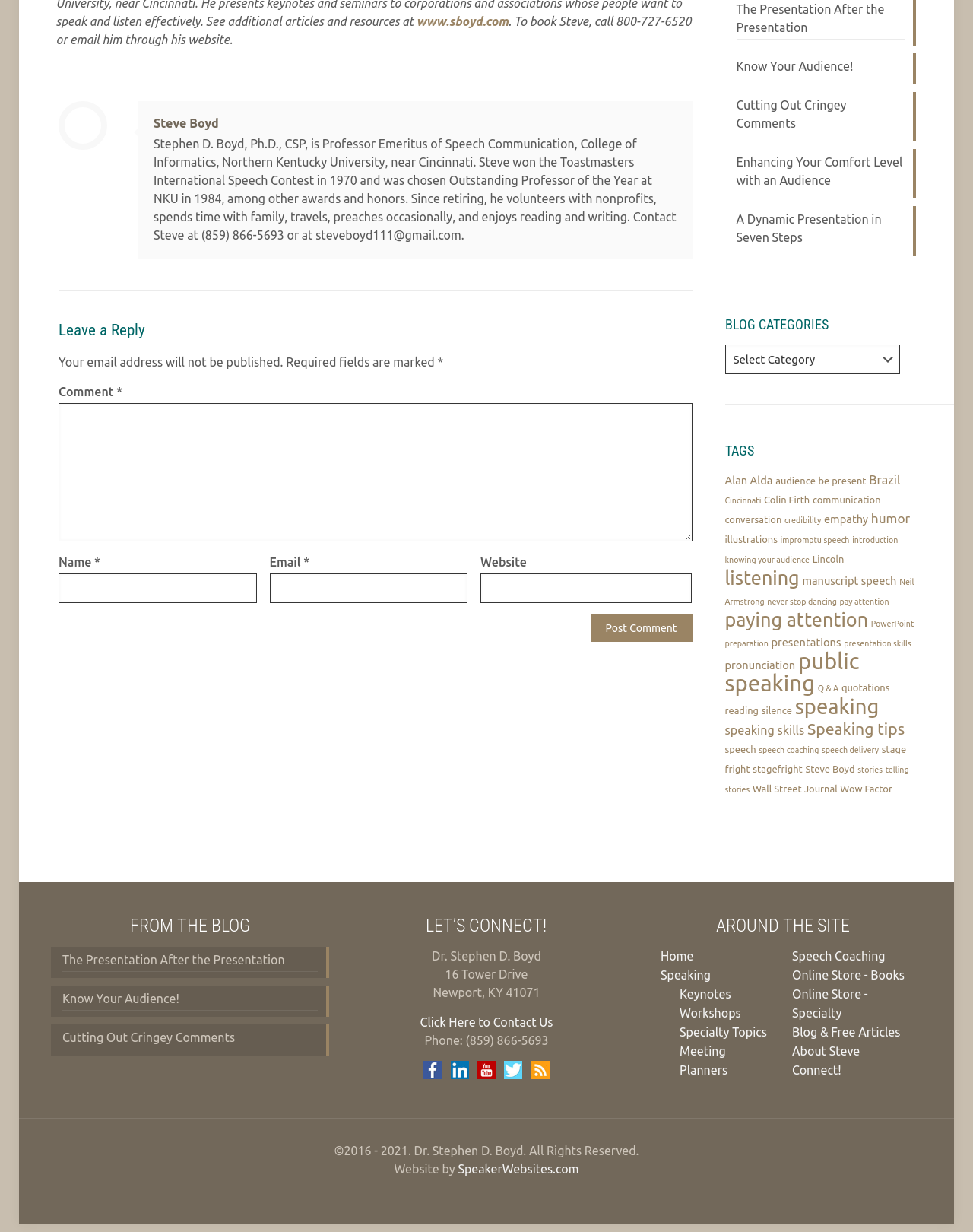Show the bounding box coordinates for the HTML element described as: "Cutting Out Cringey Comments".

[0.757, 0.078, 0.93, 0.11]